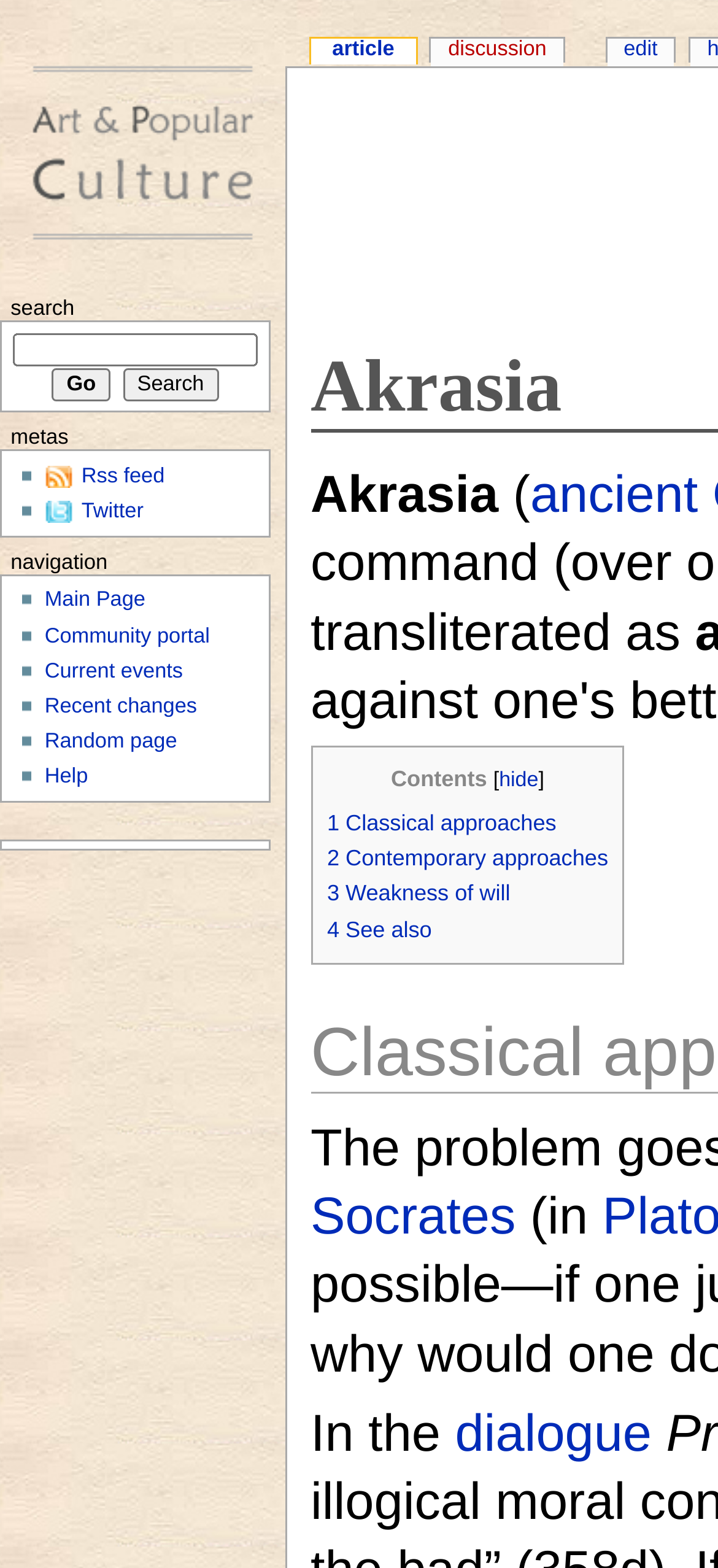Please identify the bounding box coordinates of the clickable element to fulfill the following instruction: "View the contents". The coordinates should be four float numbers between 0 and 1, i.e., [left, top, right, bottom].

[0.453, 0.485, 0.85, 0.606]